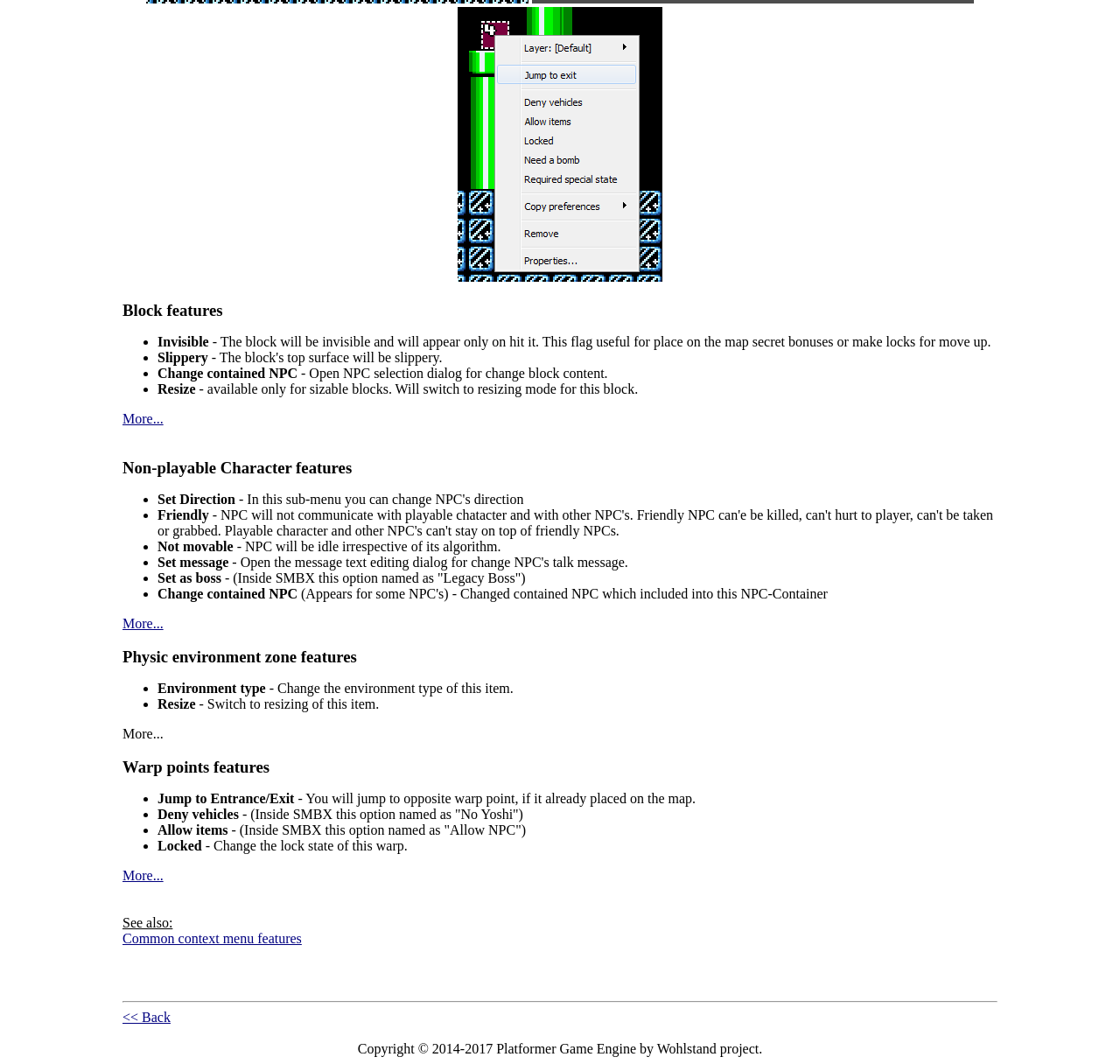What is the difference between 'Friendly' and 'Not movable' NPC features?
Examine the image and provide an in-depth answer to the question.

According to the StaticText elements, the 'Friendly' feature does not specify any movement restrictions, whereas the 'Not movable' feature means the NPC will be idle irrespective of its algorithm.